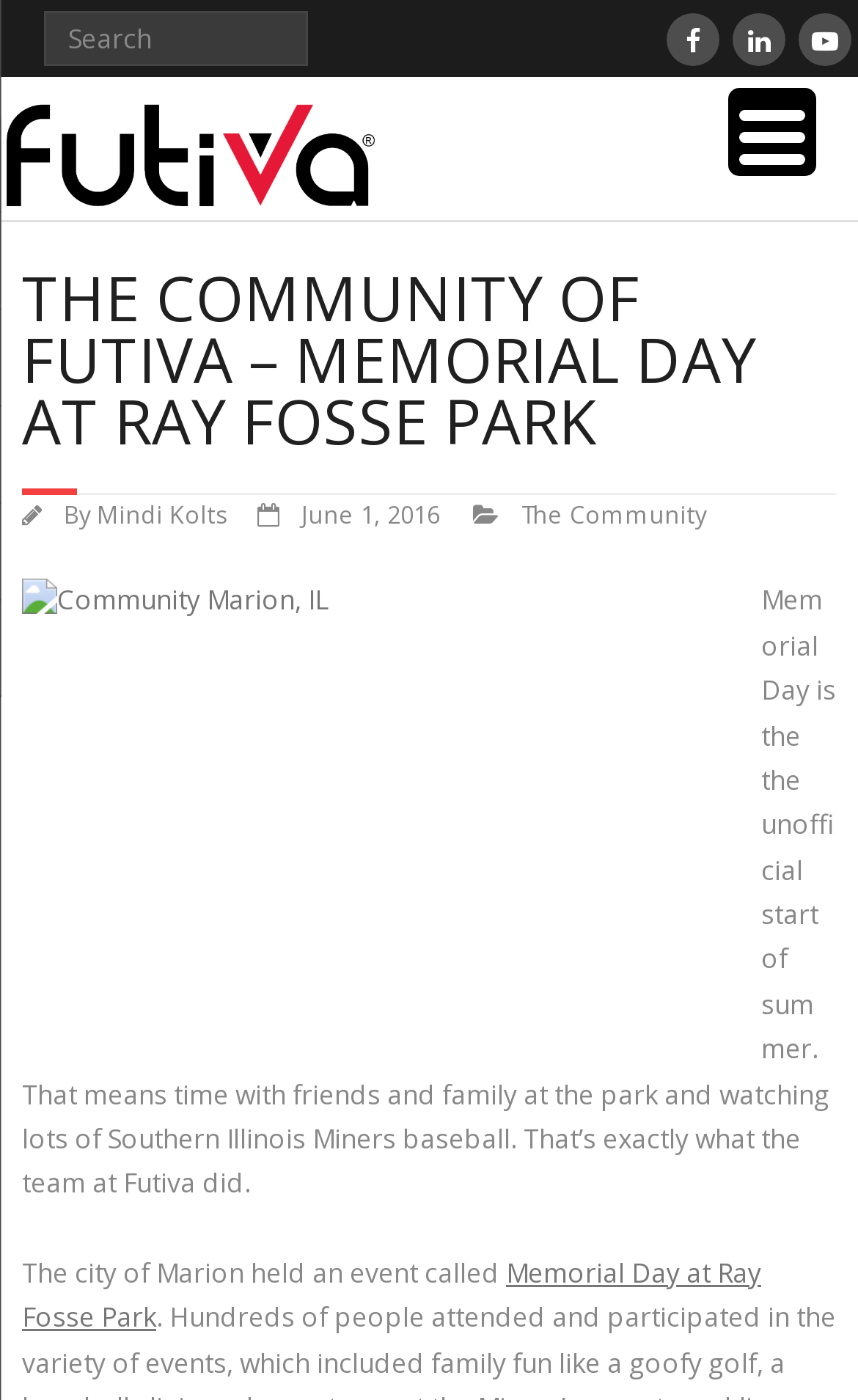Look at the image and answer the question in detail:
What is the name of the park mentioned in the article?

The article mentions Memorial Day at Ray Fosse Park, which indicates that Ray Fosse Park is the name of the park where the event took place.